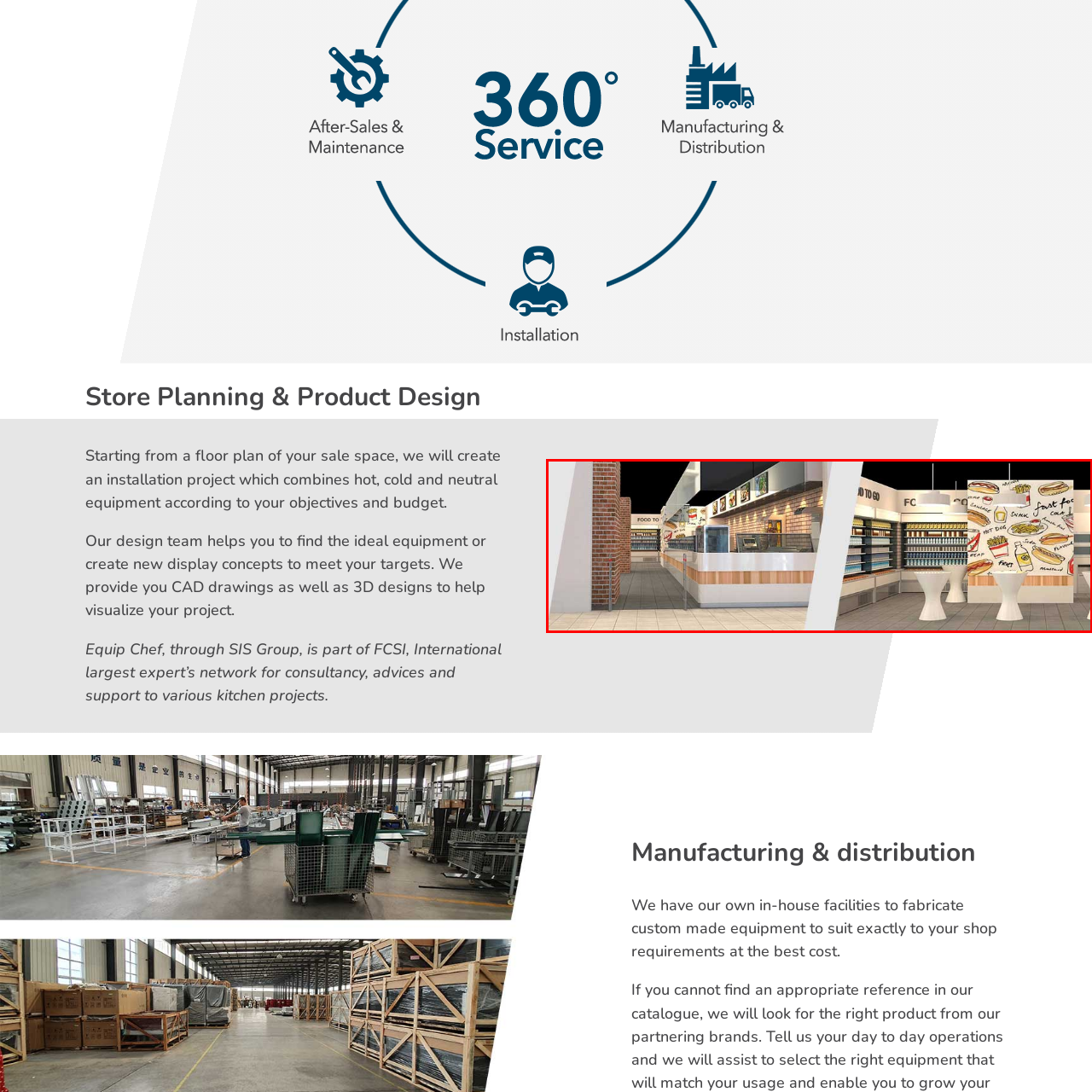What is the purpose of the modern table?
Analyze the image surrounded by the red bounding box and answer the question in detail.

The stylish, modern table in front of the display wall is designed to encourage social interaction or casual dining, adding a contemporary touch to the retail environment.